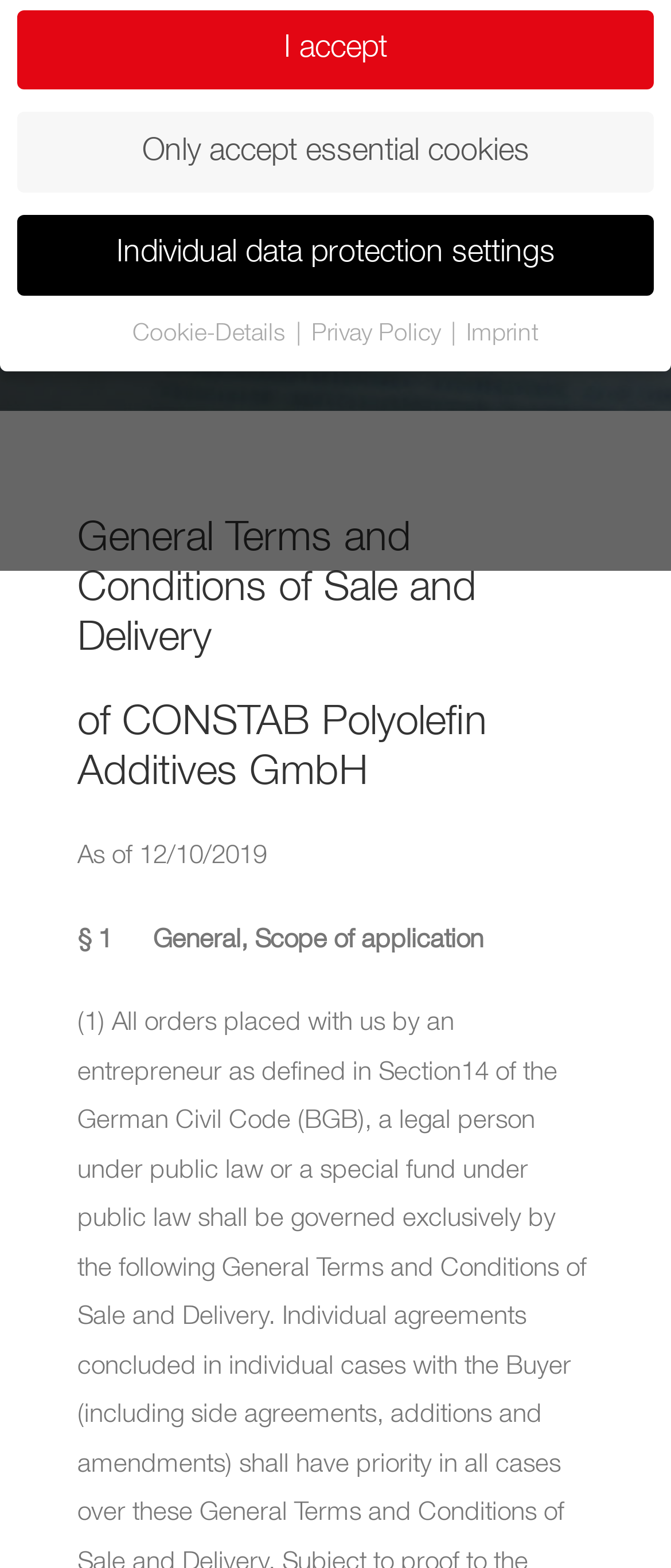Mark the bounding box of the element that matches the following description: "Individual data protection settings".

[0.026, 0.137, 0.974, 0.188]